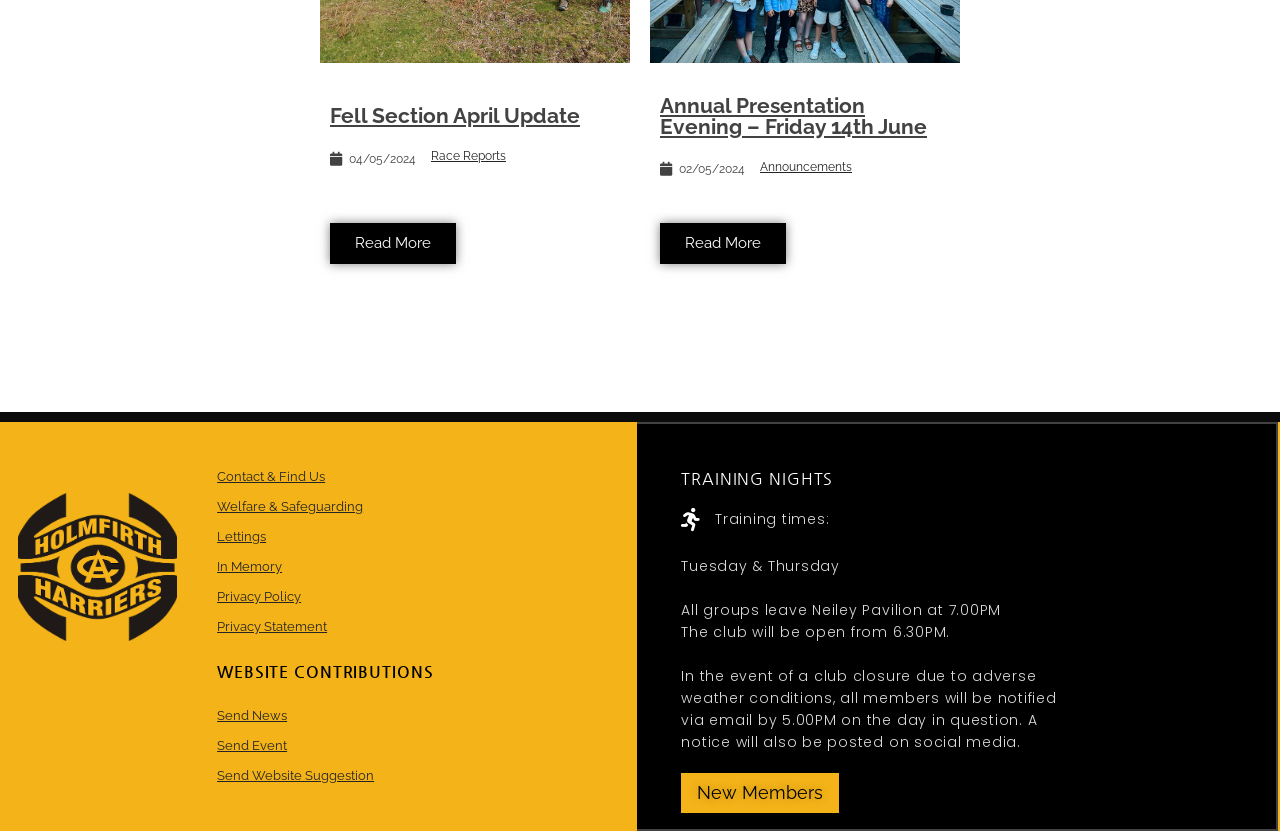Please find the bounding box coordinates of the element that you should click to achieve the following instruction: "Visit the 'Contact & Find Us' page". The coordinates should be presented as four float numbers between 0 and 1: [left, top, right, bottom].

[0.17, 0.556, 0.466, 0.592]